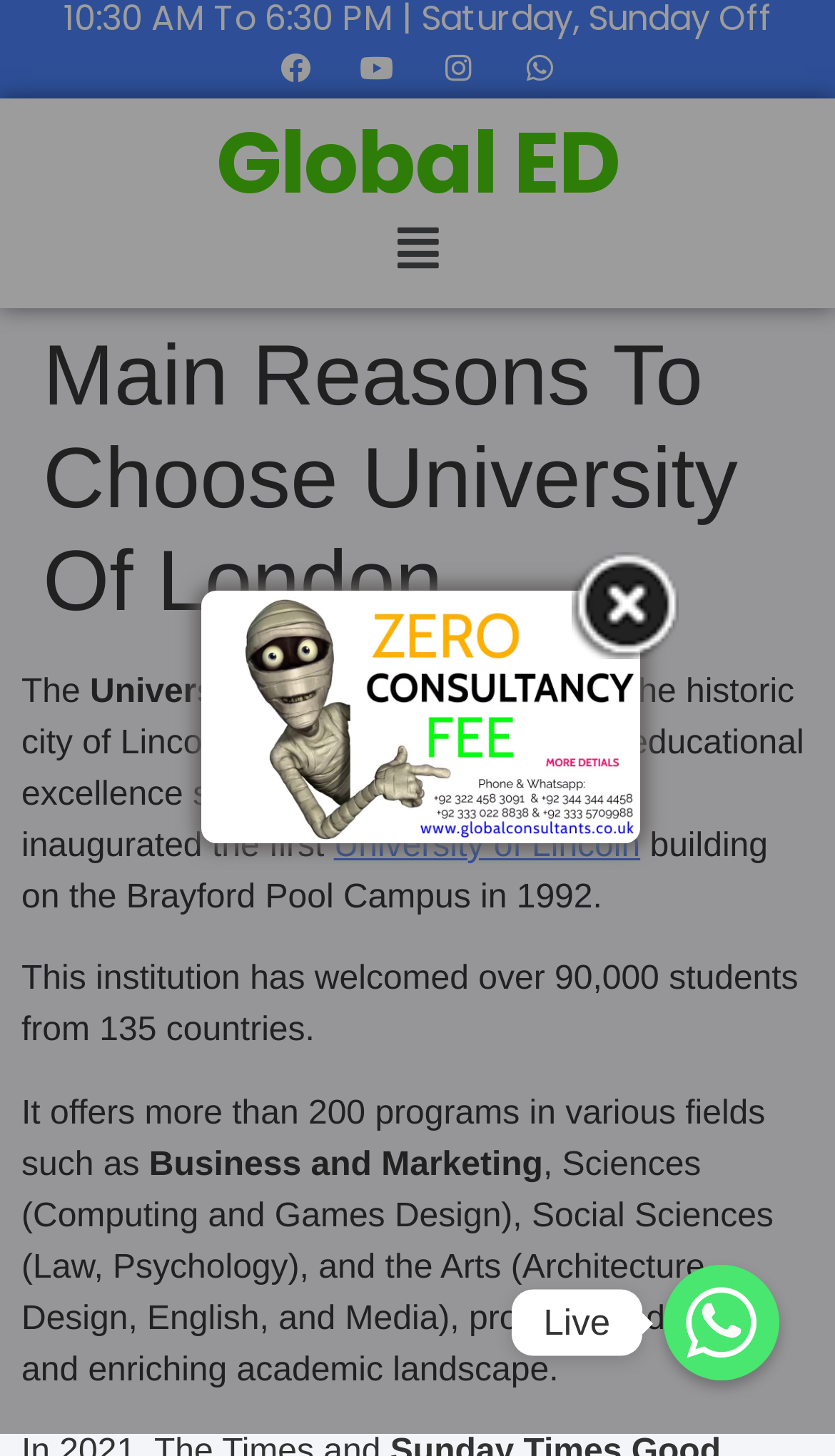Please identify the bounding box coordinates of the region to click in order to complete the given instruction: "Visit the University of Lincoln website". The coordinates should be four float numbers between 0 and 1, i.e., [left, top, right, bottom].

[0.4, 0.569, 0.767, 0.594]